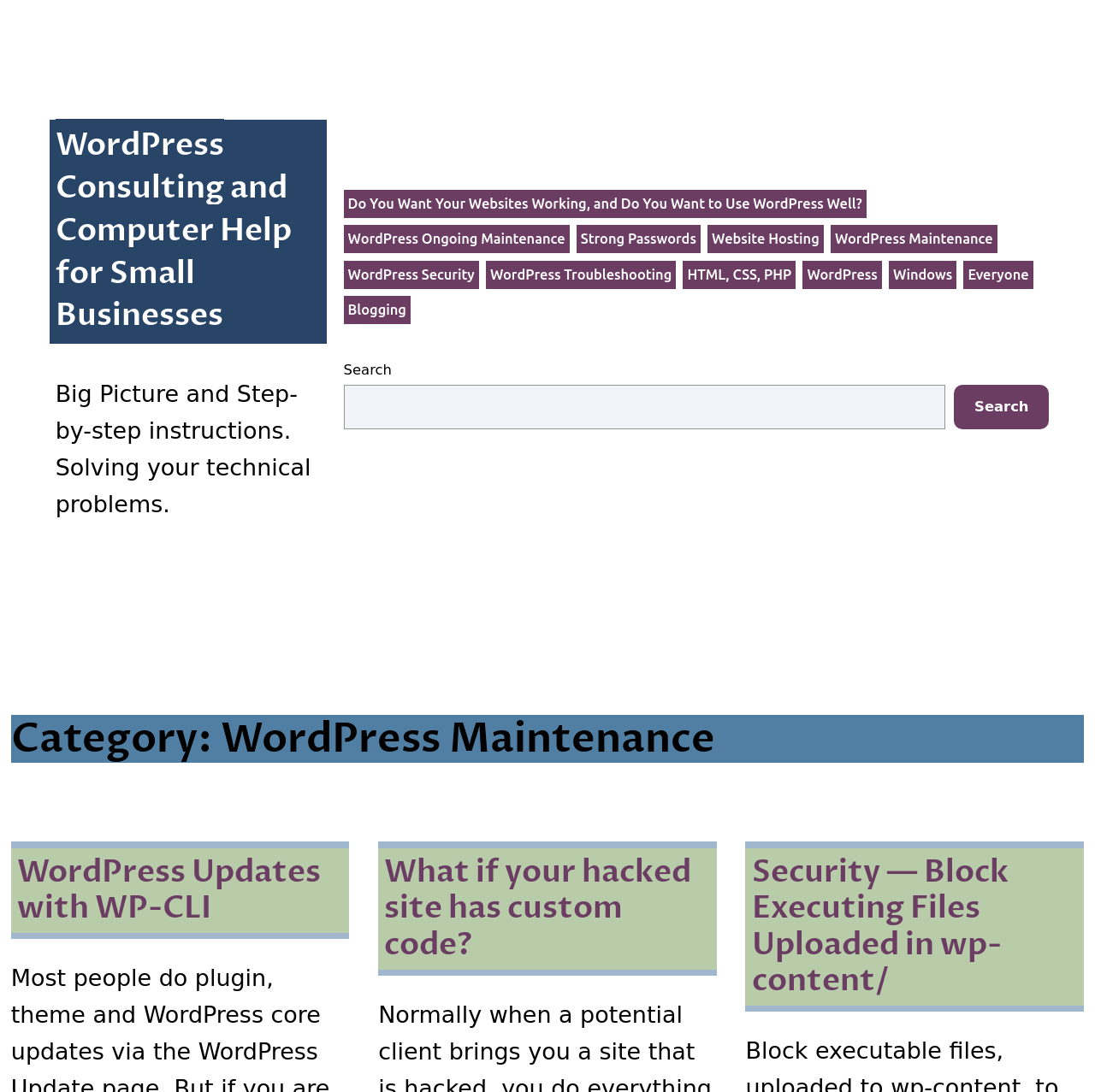Respond concisely with one word or phrase to the following query:
What is the main topic of this webpage?

WordPress Maintenance